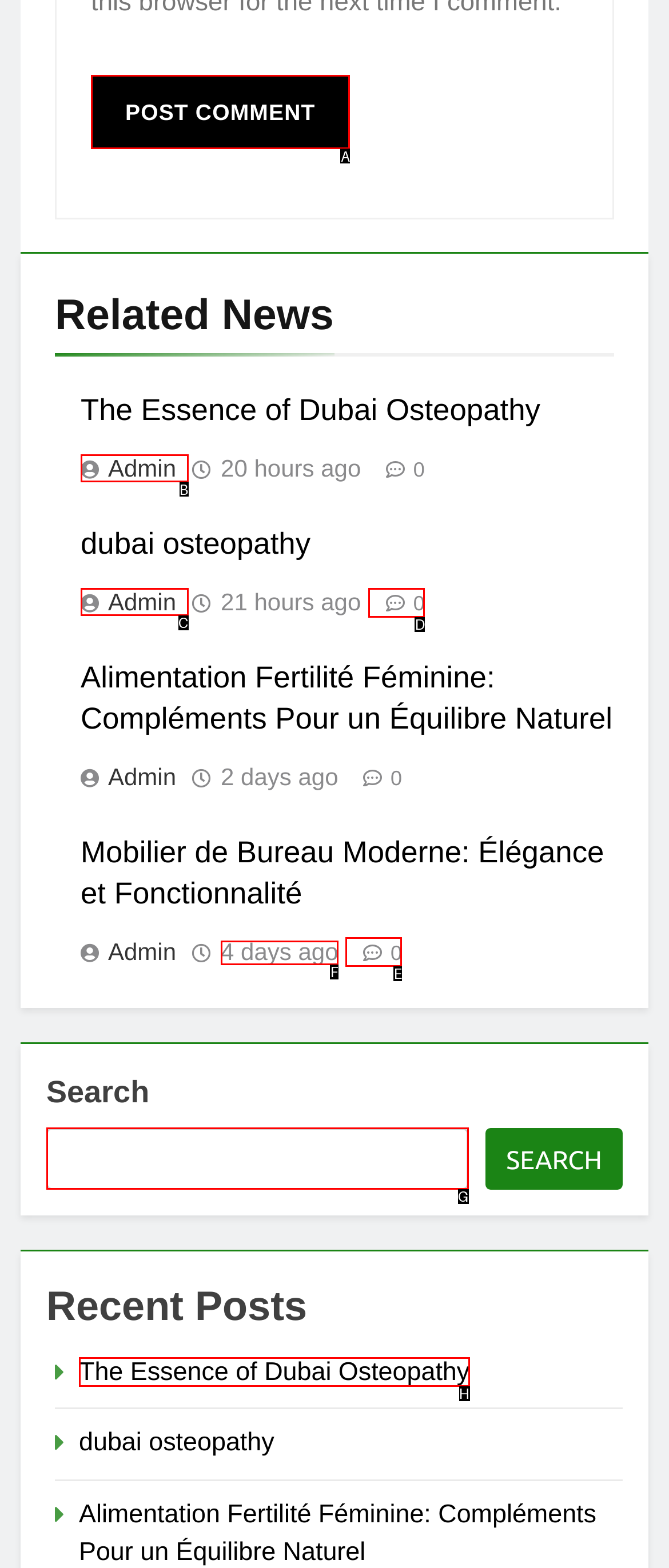Show which HTML element I need to click to perform this task: post a comment Answer with the letter of the correct choice.

A